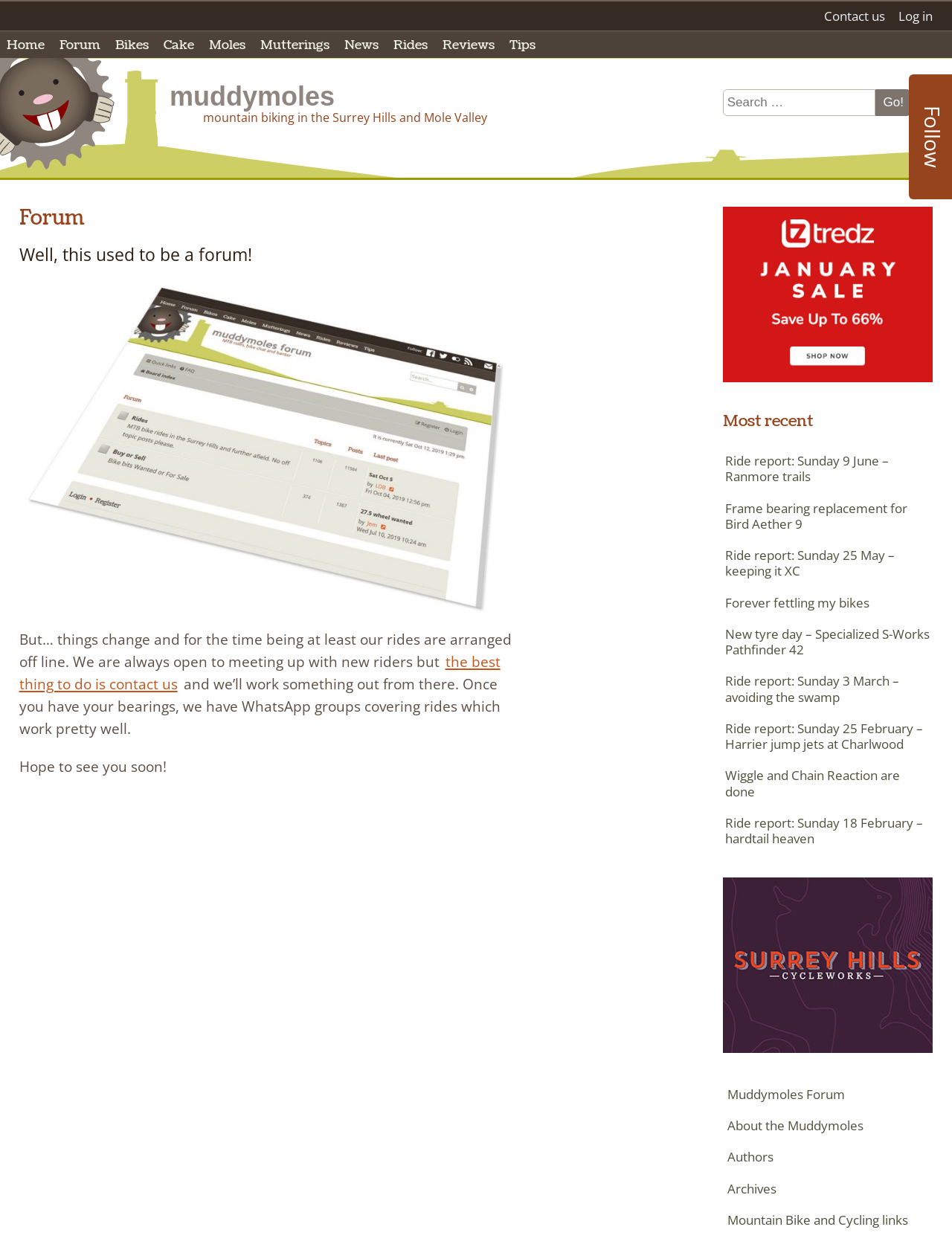Given the element description, predict the bounding box coordinates in the format (top-left x, top-left y, bottom-right x, bottom-right y), using floating point numbers between 0 and 1: alt="Muddymoles forum design 2019"

[0.02, 0.226, 0.539, 0.49]